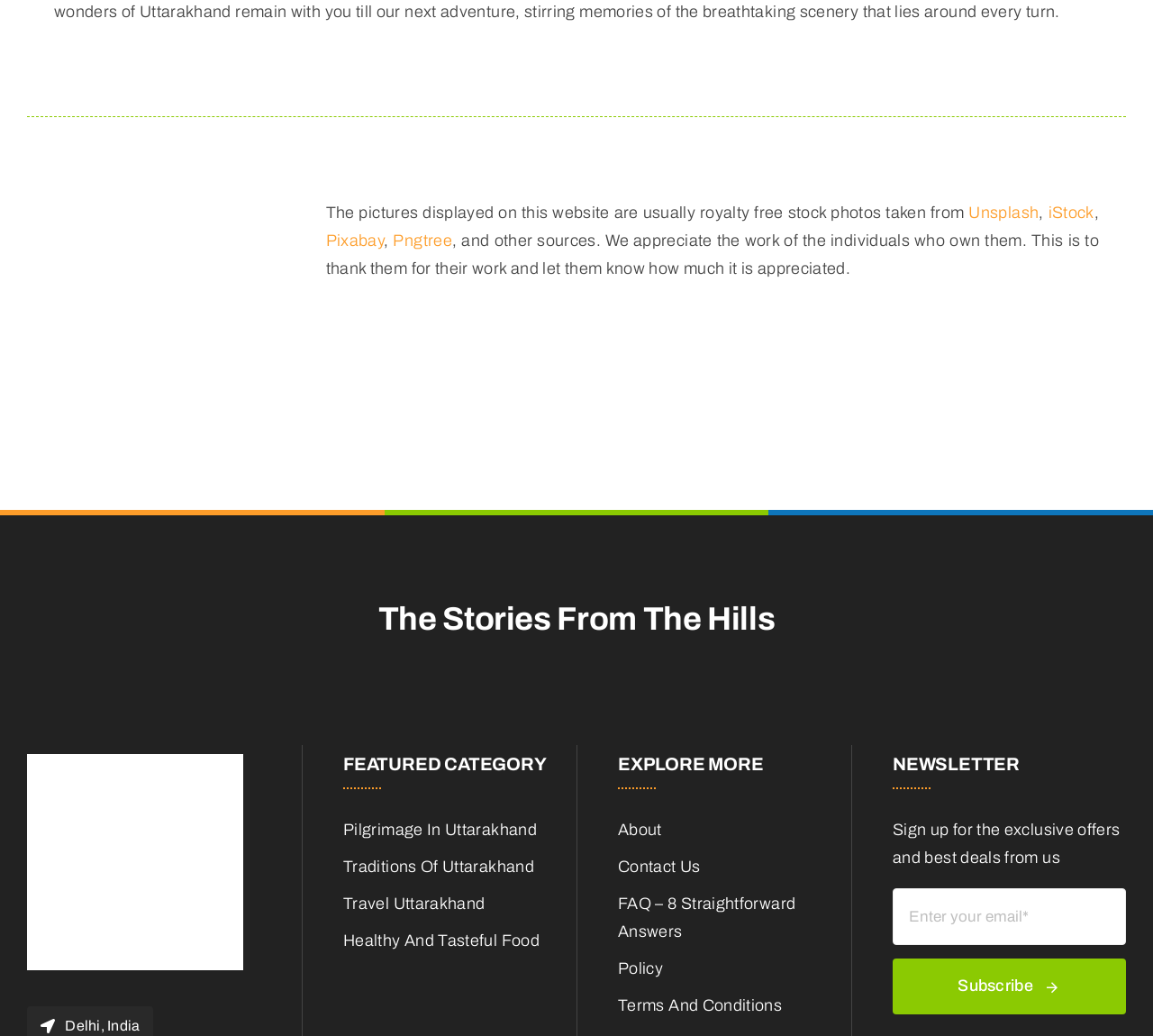What is the main category featured on the website?
Based on the image, respond with a single word or phrase.

Uttarakhand